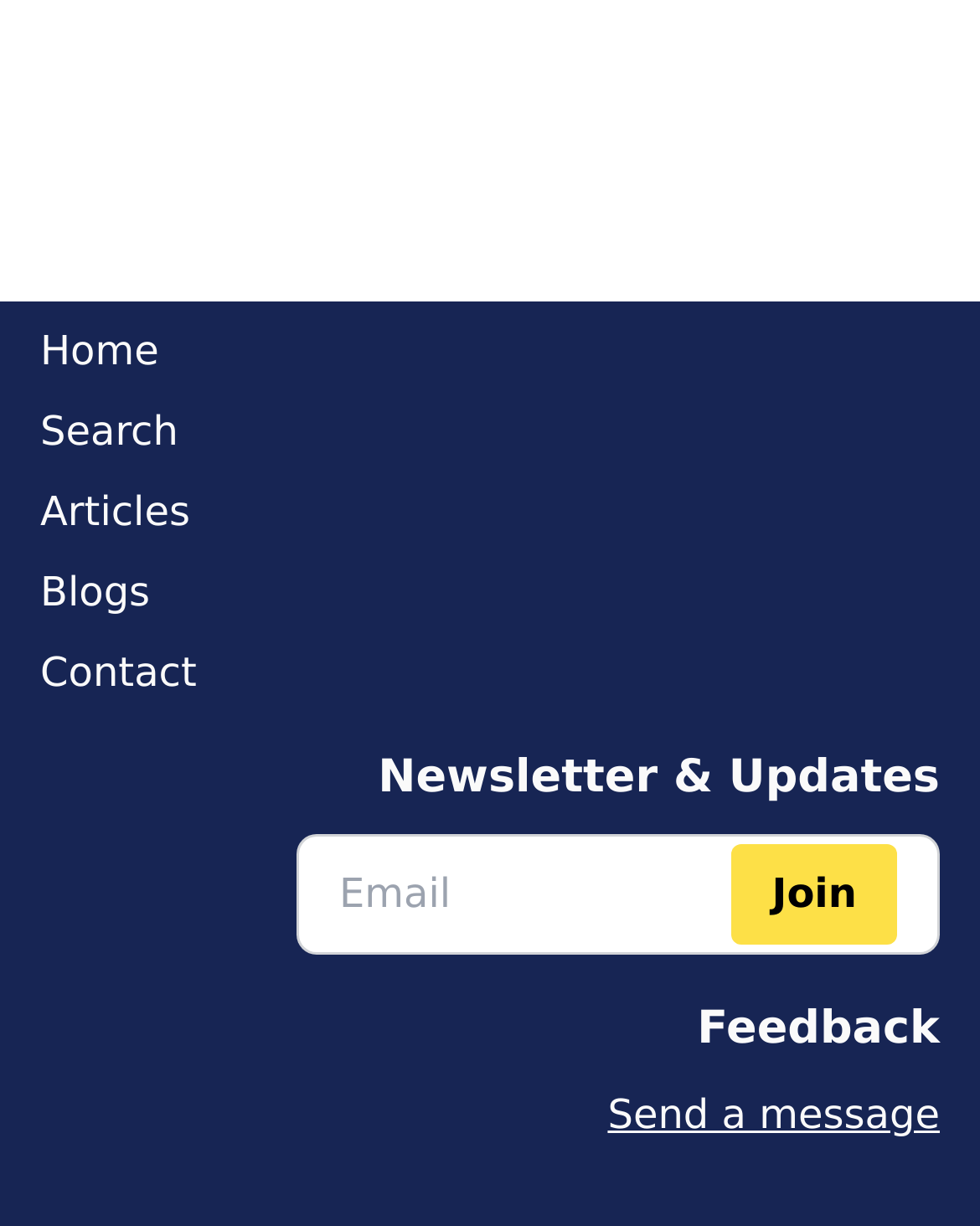What is the purpose of the 'Join' button?
Look at the image and respond with a one-word or short-phrase answer.

To join the newsletter